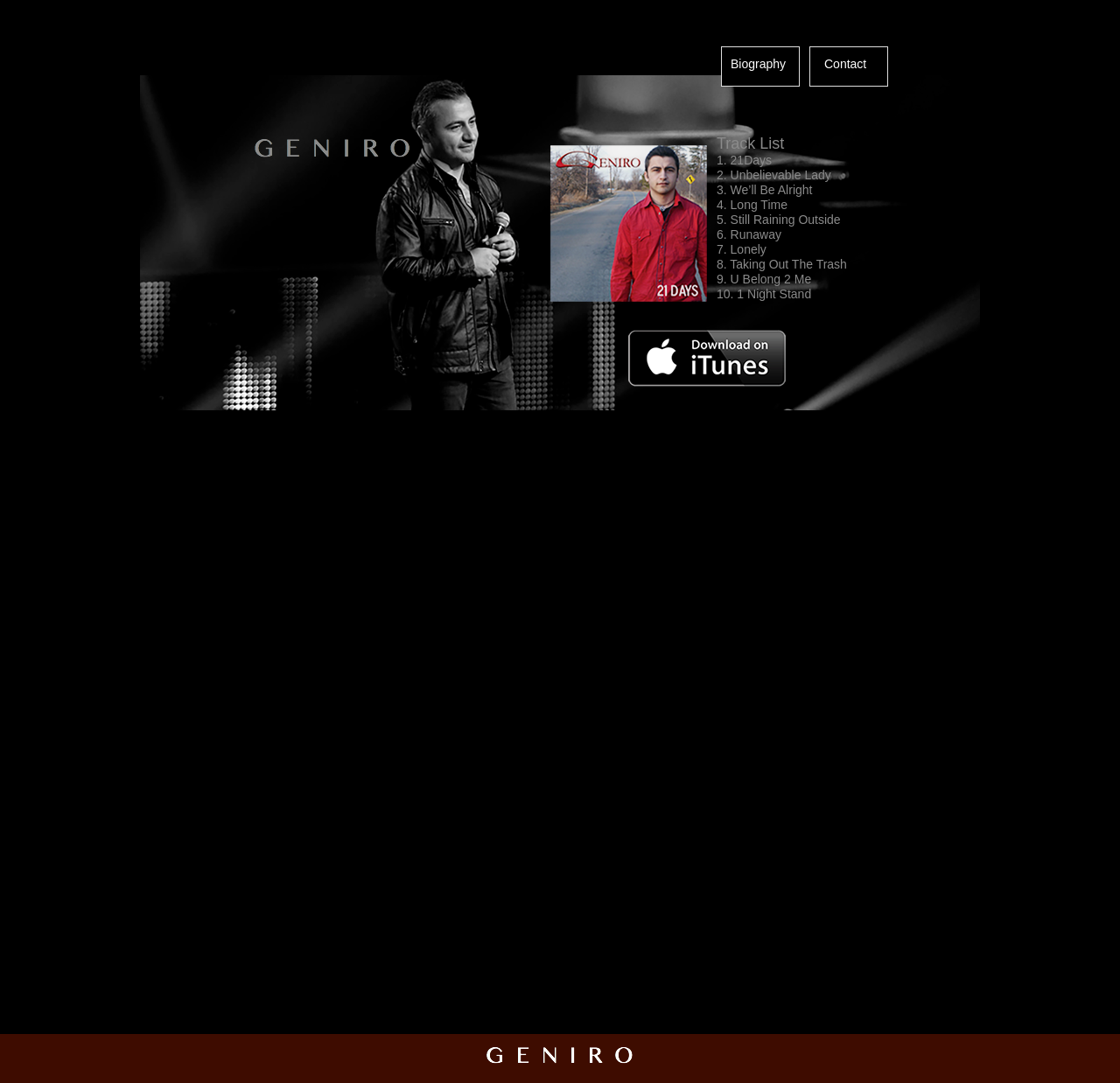What is the name of the artist?
Kindly offer a detailed explanation using the data available in the image.

I found two image elements with the text 'GENIRO', which suggests that GENIRO is the name of the artist or the title of the webpage.